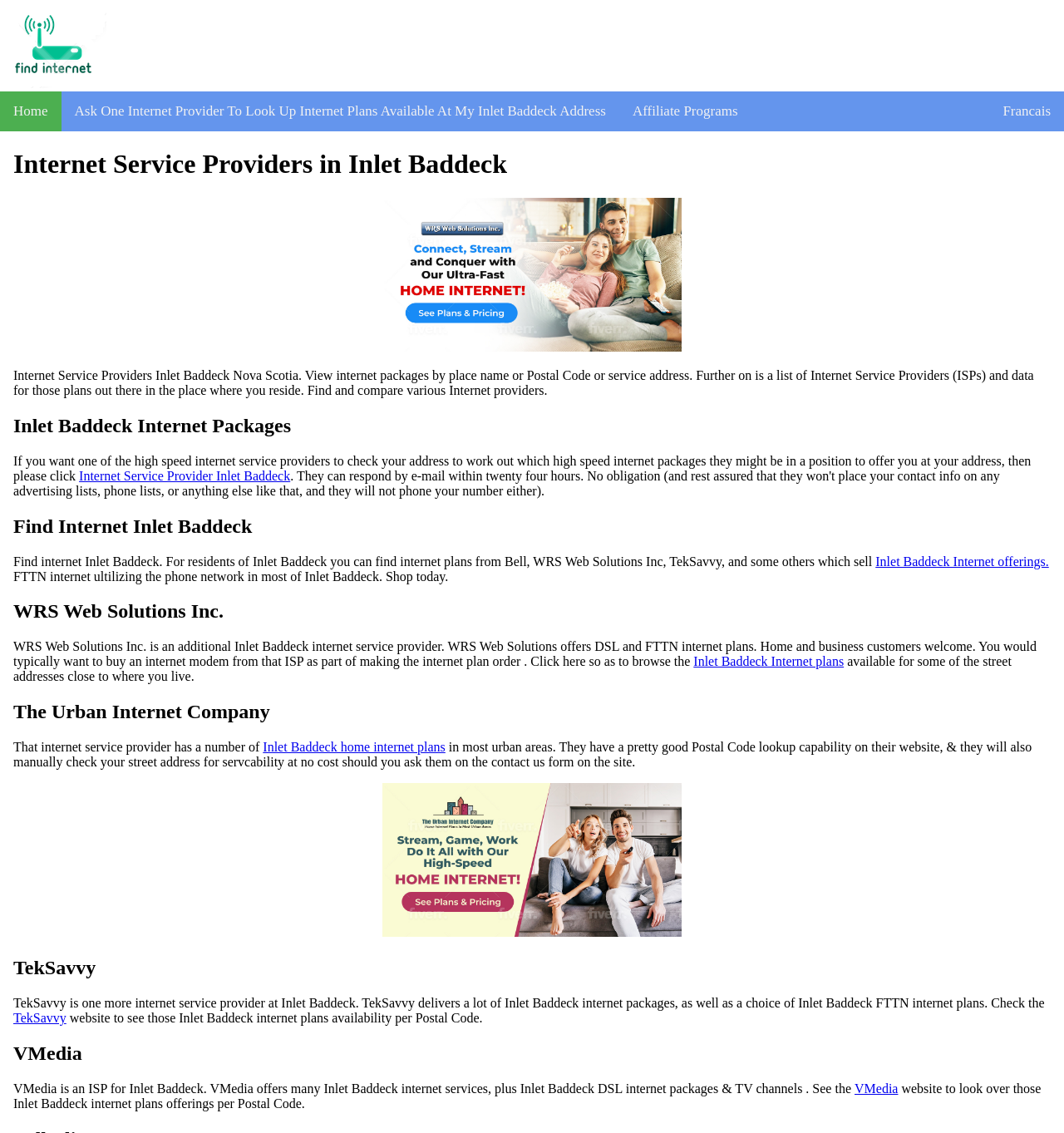What is the purpose of this webpage?
Please provide a comprehensive answer based on the visual information in the image.

Based on the webpage's content, it appears to be a platform that allows users to find and compare internet plans available in their area. The webpage provides a list of internet service providers and their corresponding plans, making it easy for users to find the best option for their needs.